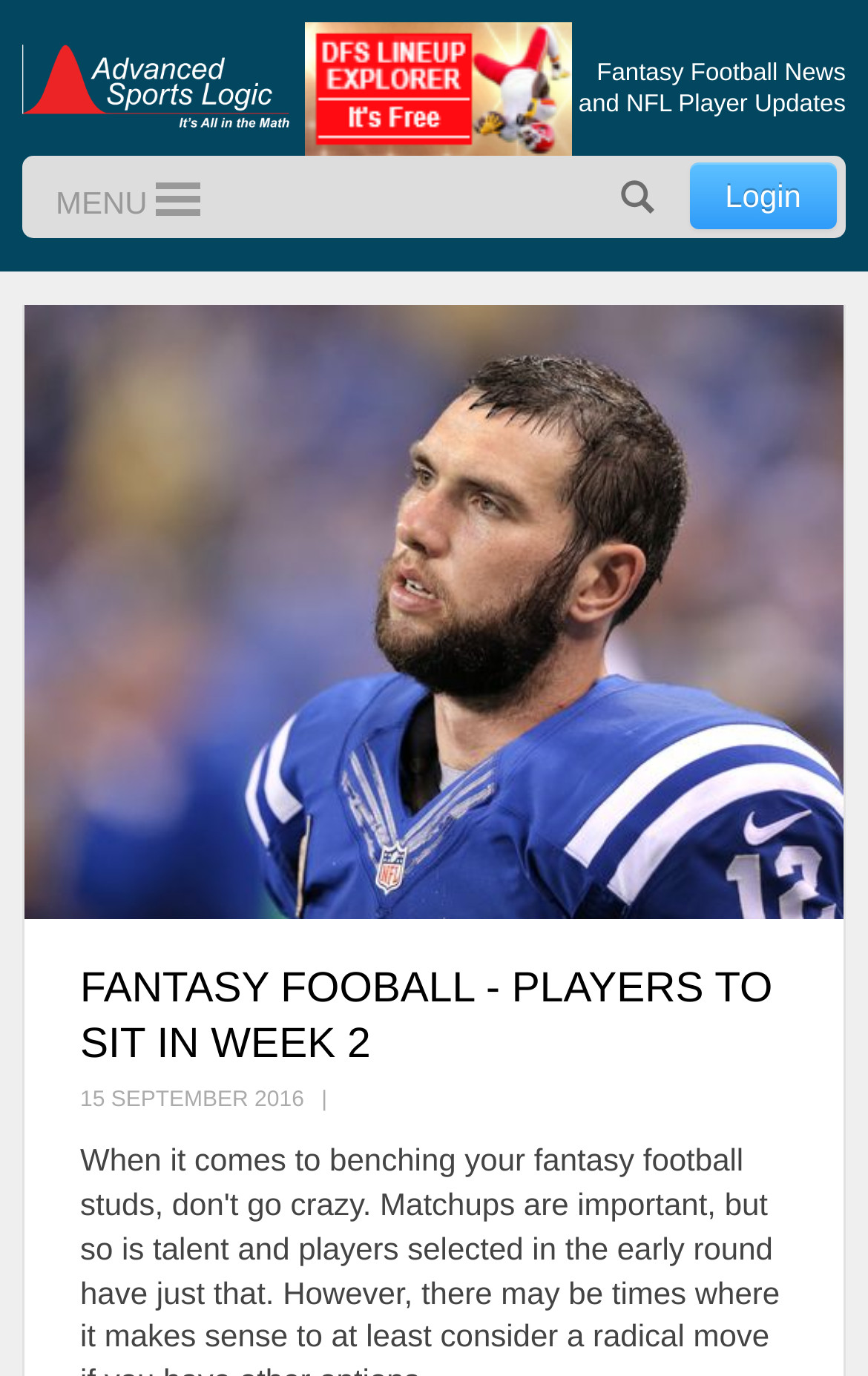What is the date of the article? Observe the screenshot and provide a one-word or short phrase answer.

15 SEPTEMBER 2016